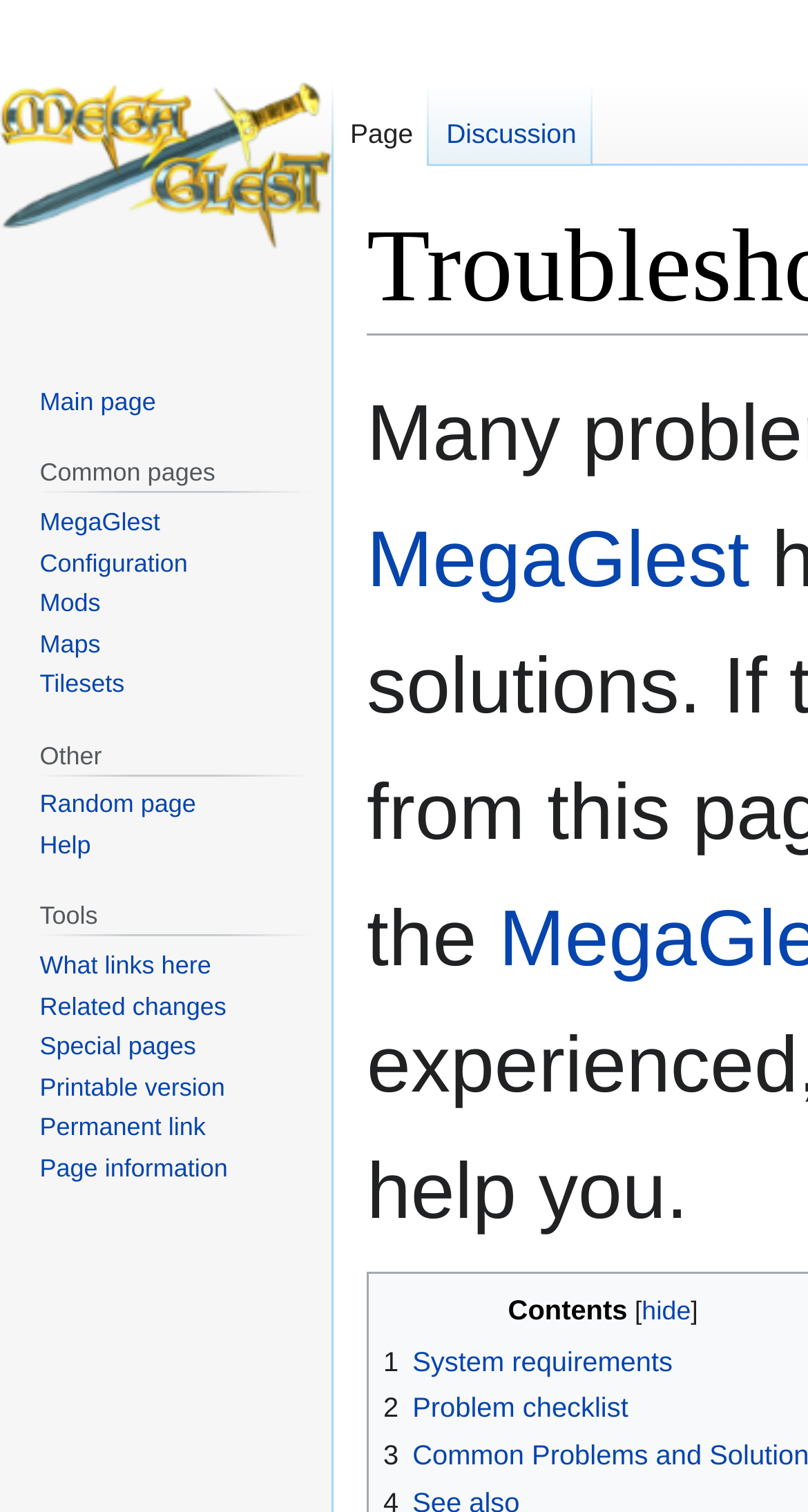Provide a comprehensive caption for the webpage.

The webpage is titled "Troubleshooting - MegaGlest" and appears to be a wiki-style page with various navigation menus and links. At the top, there are two links, "Jump to navigation" and "Jump to search", positioned side by side. Below them, a prominent link "MegaGlest" is displayed, accompanied by a "hide" button to its right.

The main content area is divided into sections, starting with a "Contents" heading, followed by two links, "1 System requirements" and "2 Problem checklist", which are likely troubleshooting guides.

To the left of the main content, there are three navigation menus: "Namespaces", "Navigation", and "Other". The "Namespaces" menu contains two links, "Page" and "Discussion", while the "Navigation" menu has a "Main page" link. The "Other" menu is further divided into sections, including "Common pages" with links to "MegaGlest", "Configuration", "Mods", "Maps", and "Tilesets", and another section titled "Other" with links to "Random page" and "Help".

At the bottom left, there is a "Tools" navigation menu with links to various utility pages, such as "What links here", "Related changes", "Special pages", "Printable version", "Permanent link", and "Page information".